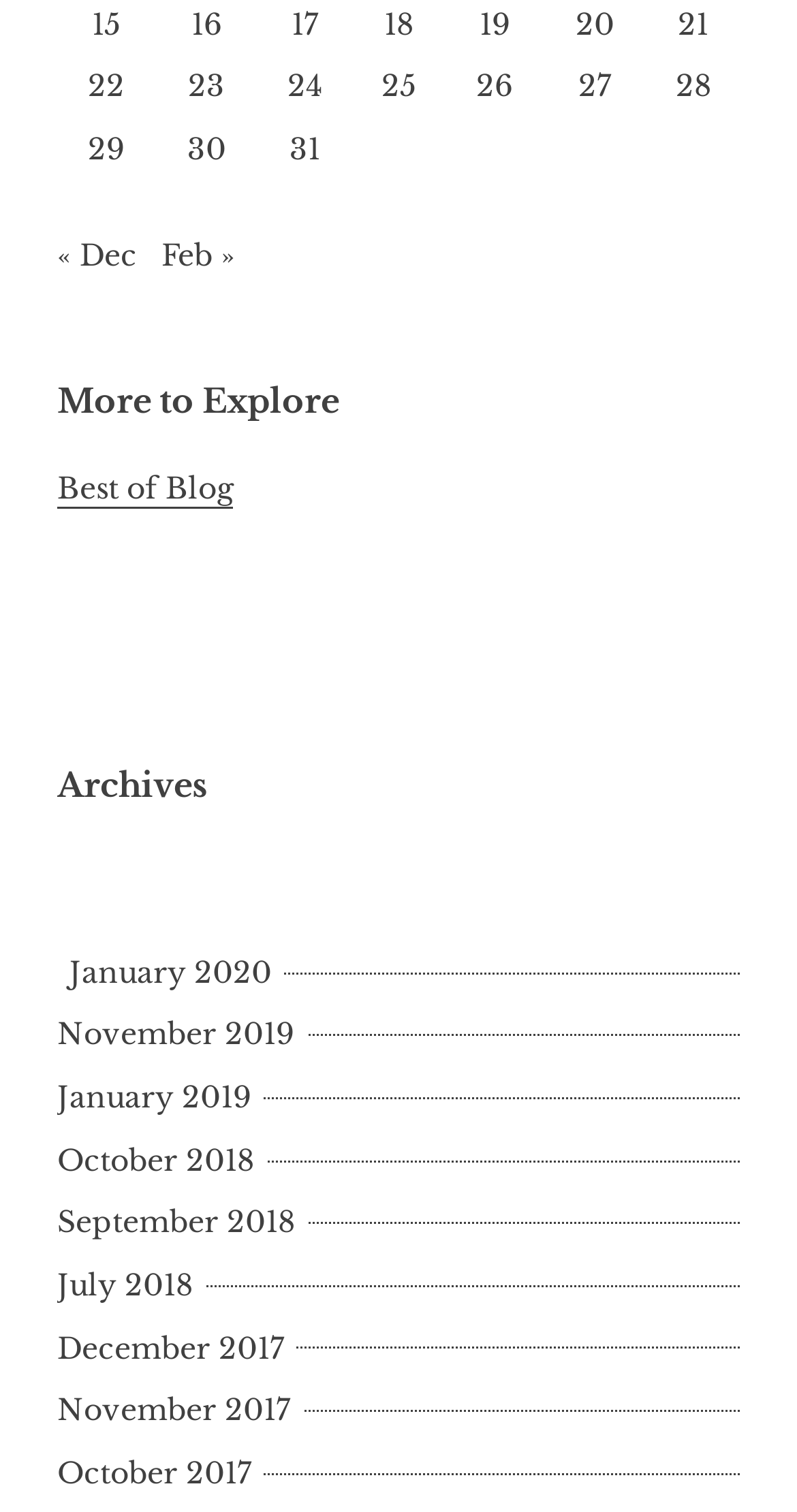What is the category of the 'Best of Blog' link?
Refer to the image and give a detailed response to the question.

I found the 'Best of Blog' link under the heading 'More to Explore', which suggests that it belongs to that category.